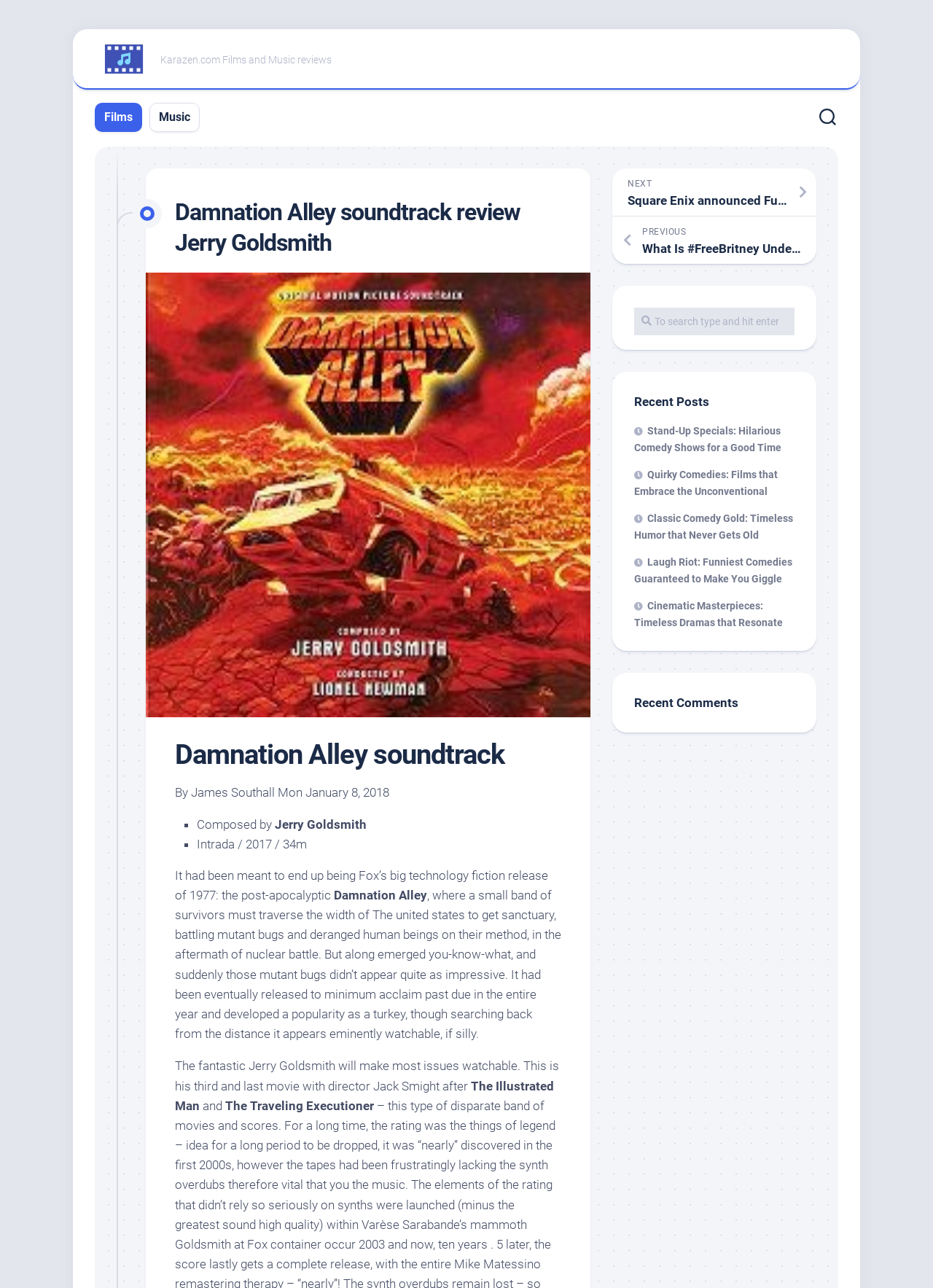Please provide the bounding box coordinates for the element that needs to be clicked to perform the instruction: "Click on the 'Stand-Up Specials: Hilarious Comedy Shows for a Good Time' link". The coordinates must consist of four float numbers between 0 and 1, formatted as [left, top, right, bottom].

[0.68, 0.33, 0.838, 0.352]